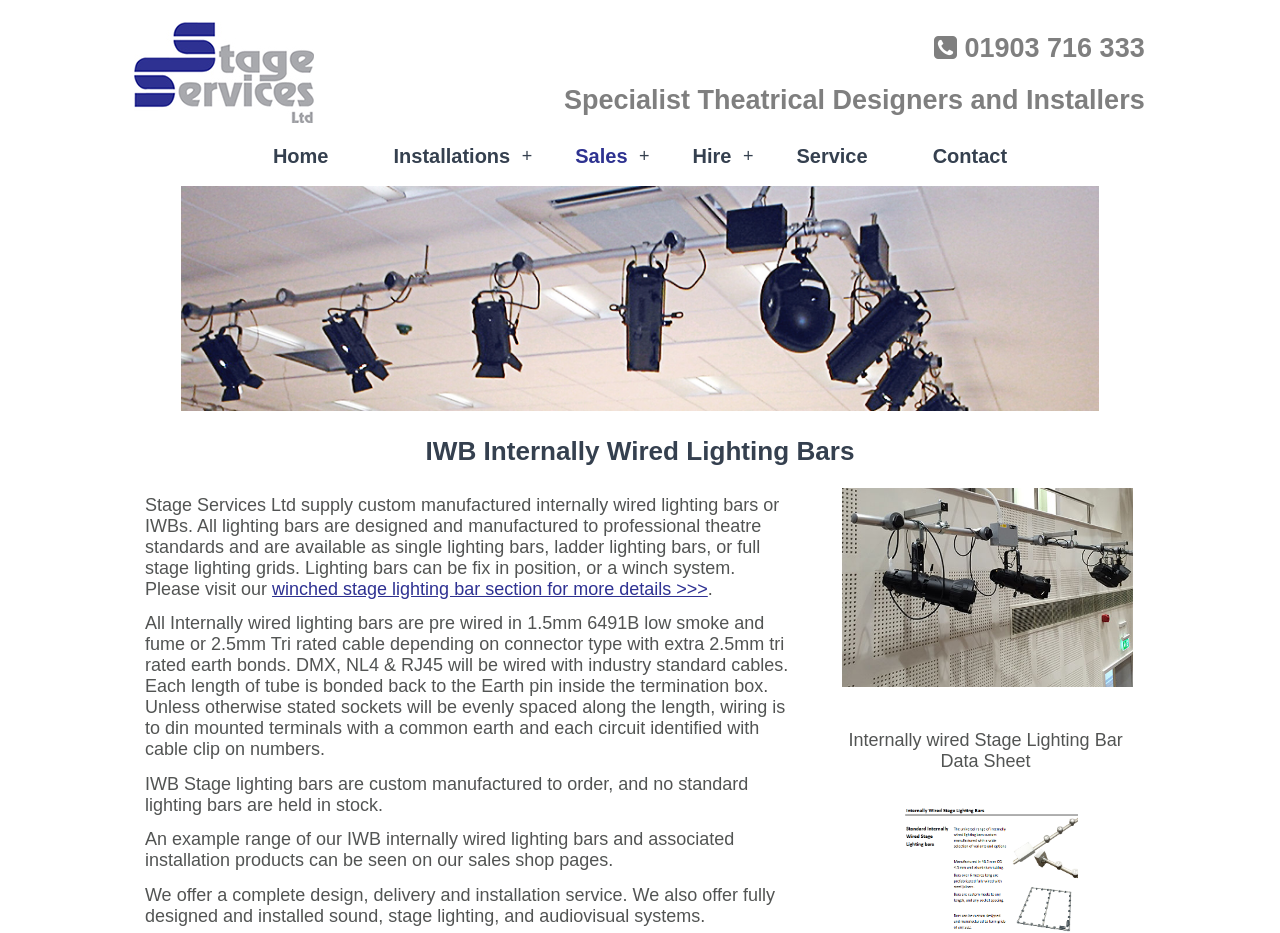Identify the bounding box coordinates of the area that should be clicked in order to complete the given instruction: "Call the phone number for more information". The bounding box coordinates should be four float numbers between 0 and 1, i.e., [left, top, right, bottom].

[0.441, 0.035, 0.894, 0.068]